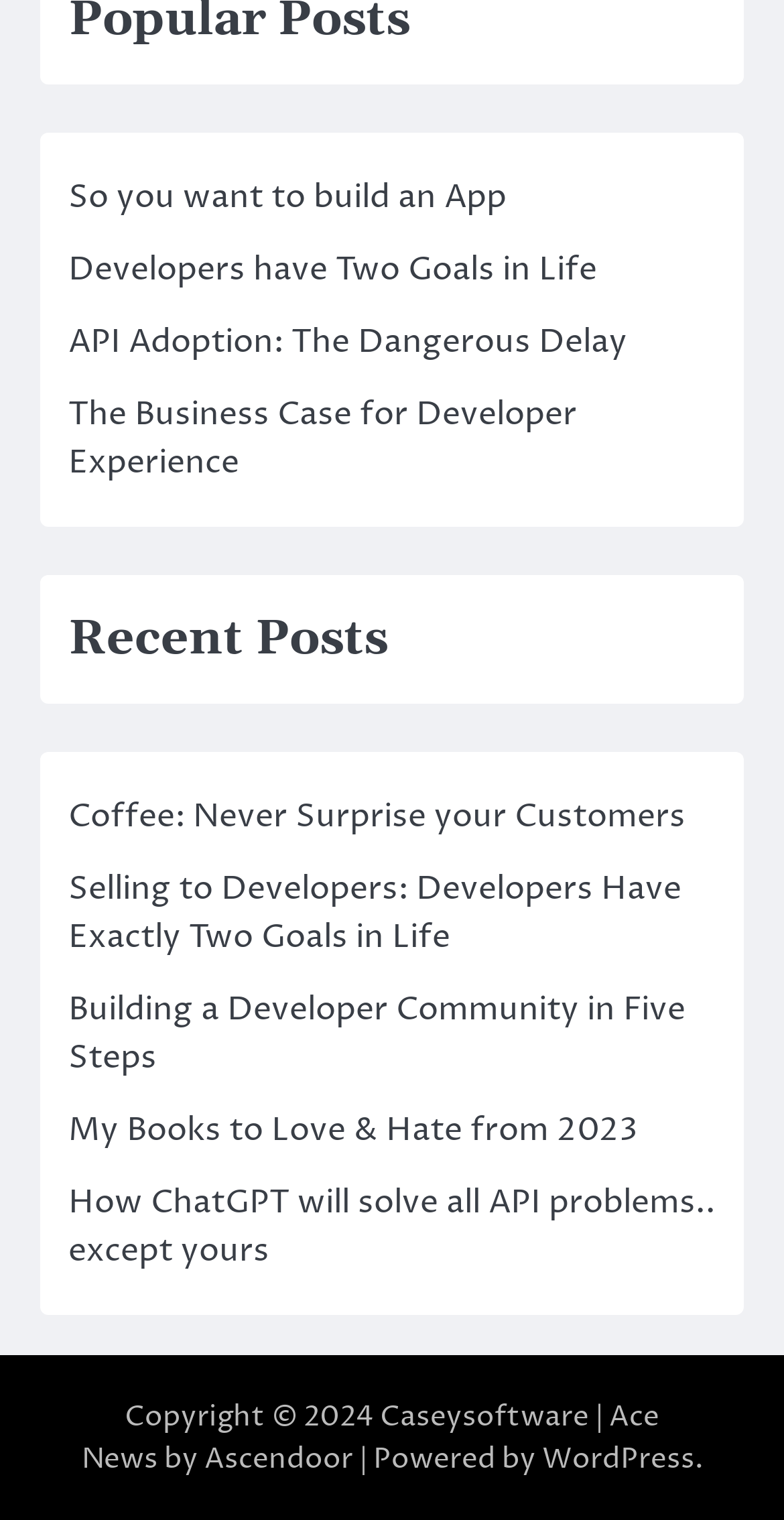Look at the image and answer the question in detail:
How many text elements are there in the footer section?

I counted the number of text elements in the footer section, which are 'Copyright © 2024', '| Ace News by ', '| Powered by', and '.'. There are 4 text elements in total.